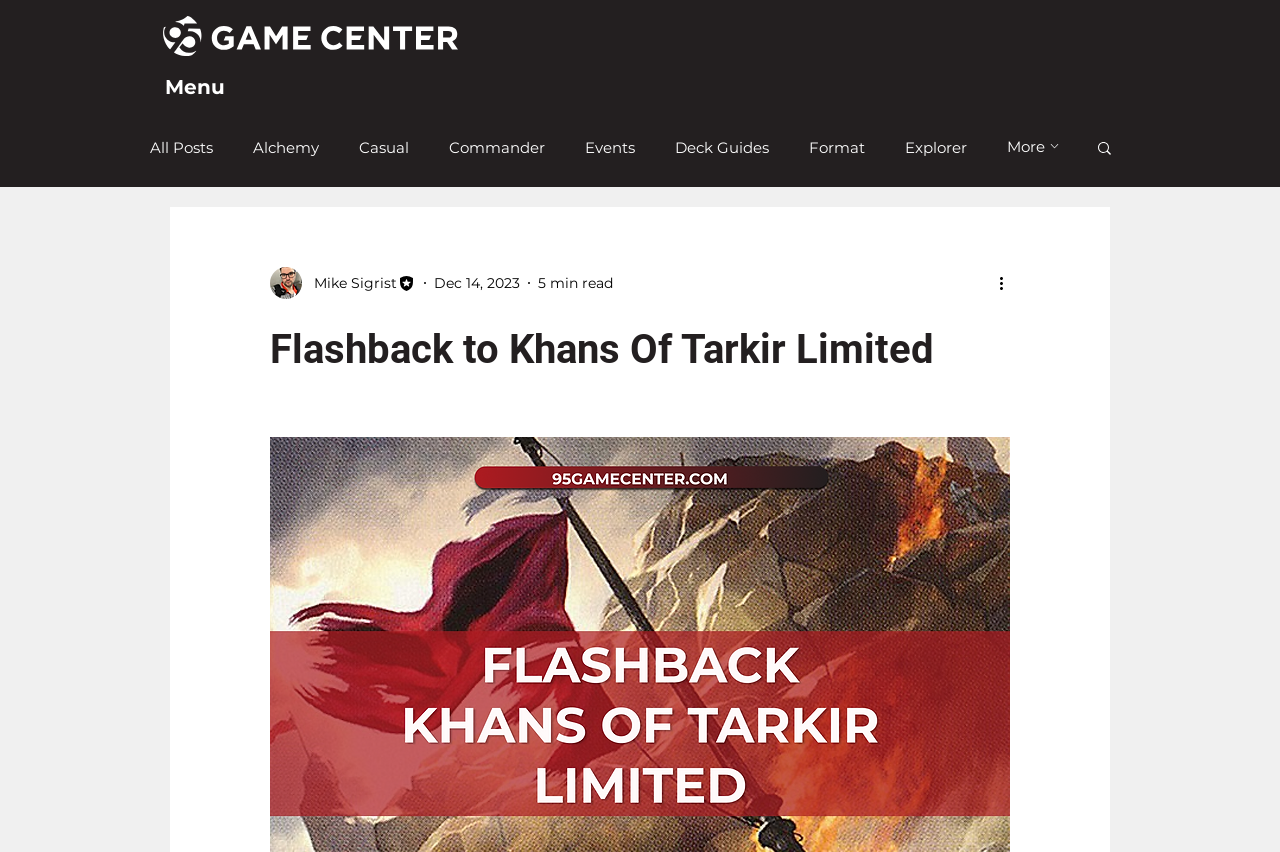Who is the author of the article?
Refer to the image and give a detailed answer to the query.

The author of the article is Mike Sigrist, which is indicated by the generic element 'Mike Sigrist' under the link element 'Writer's picture Mike Sigrist Editor'.